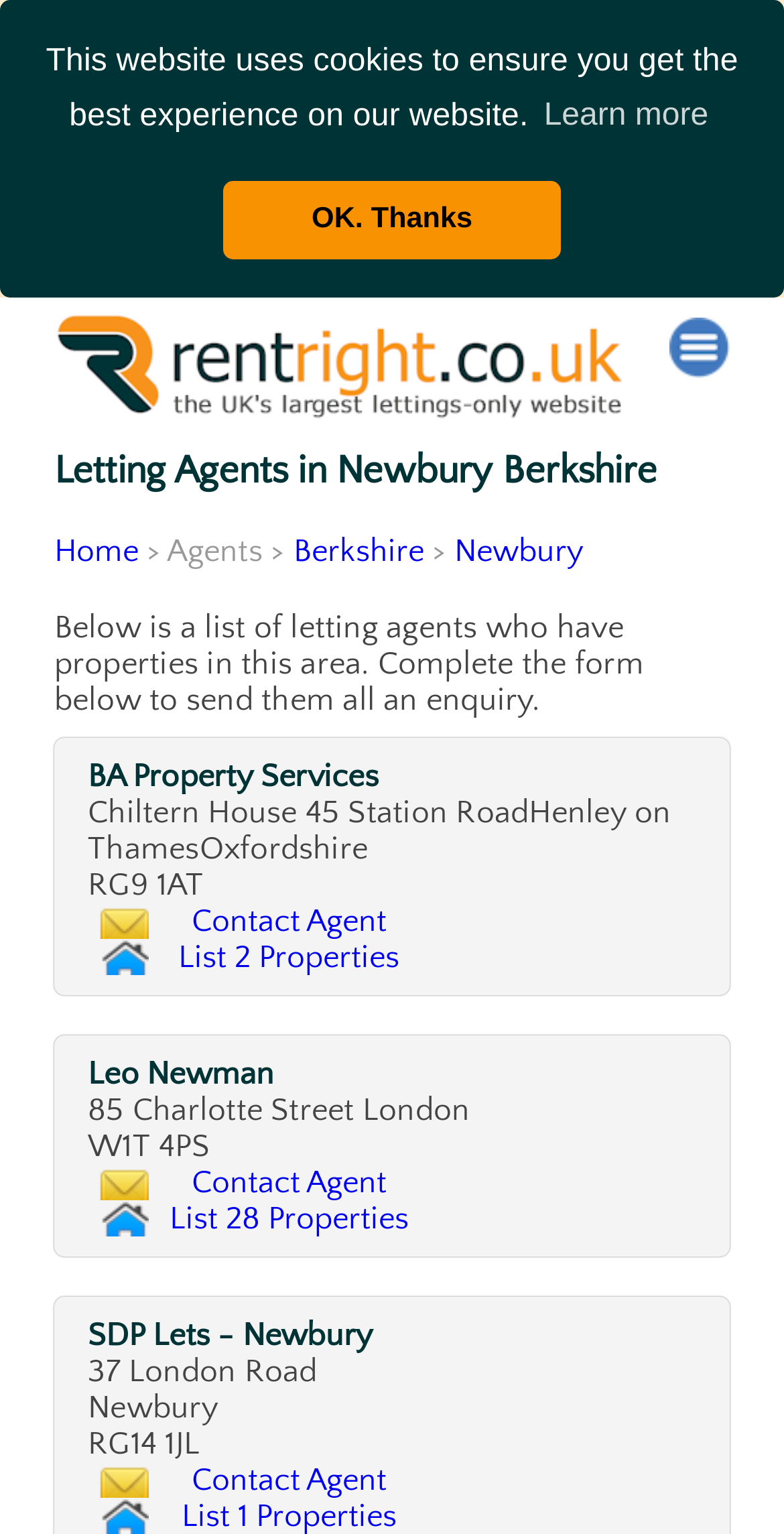Could you locate the bounding box coordinates for the section that should be clicked to accomplish this task: "View properties of Leo Newman".

[0.138, 0.682, 0.676, 0.749]